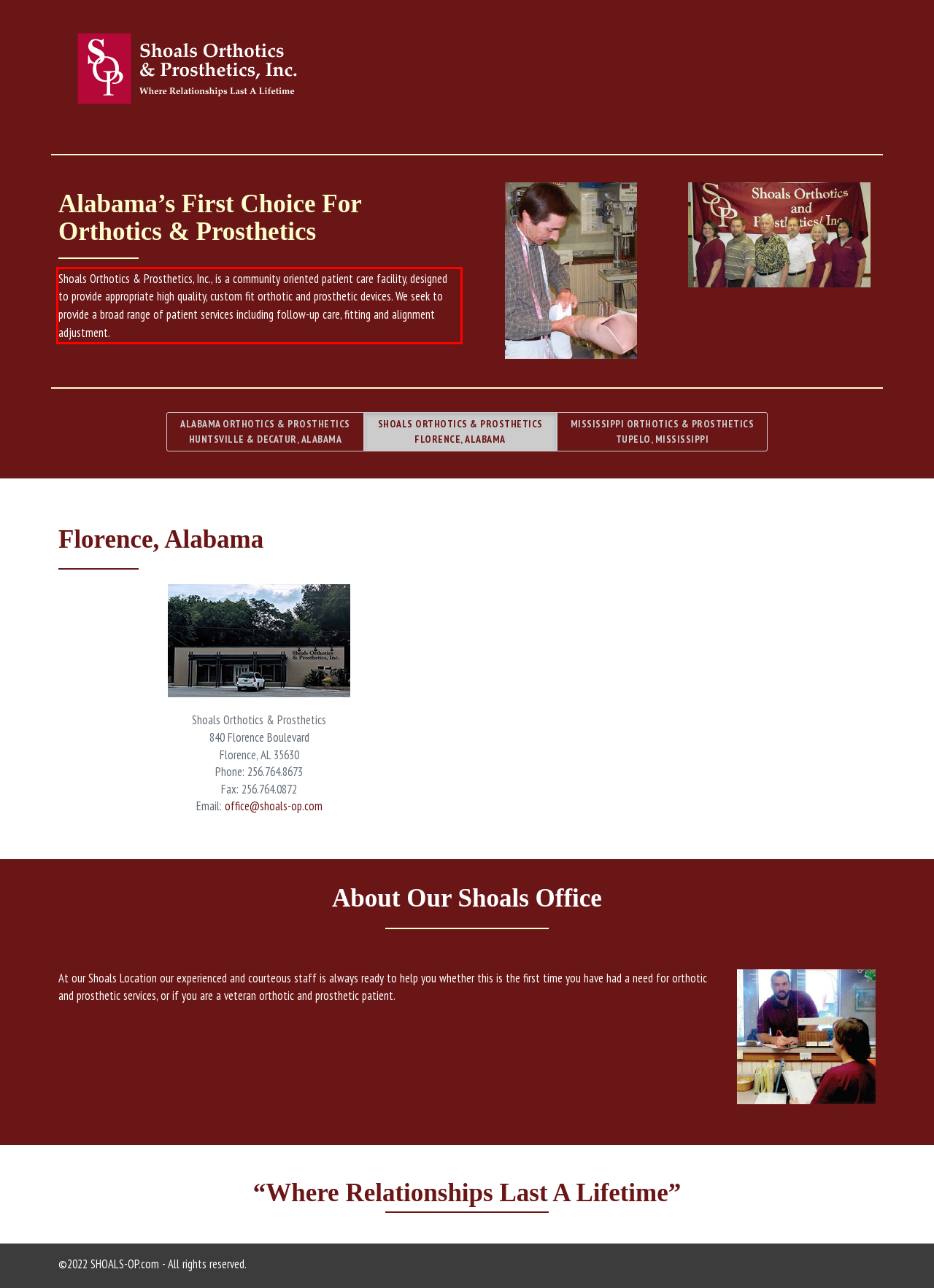You have a screenshot of a webpage with a UI element highlighted by a red bounding box. Use OCR to obtain the text within this highlighted area.

Shoals Orthotics & Prosthetics, Inc., is a community oriented patient care facility, designed to provide appropriate high quality, custom fit orthotic and prosthetic devices. We seek to provide a broad range of patient services including follow-up care, fitting and alignment adjustment.